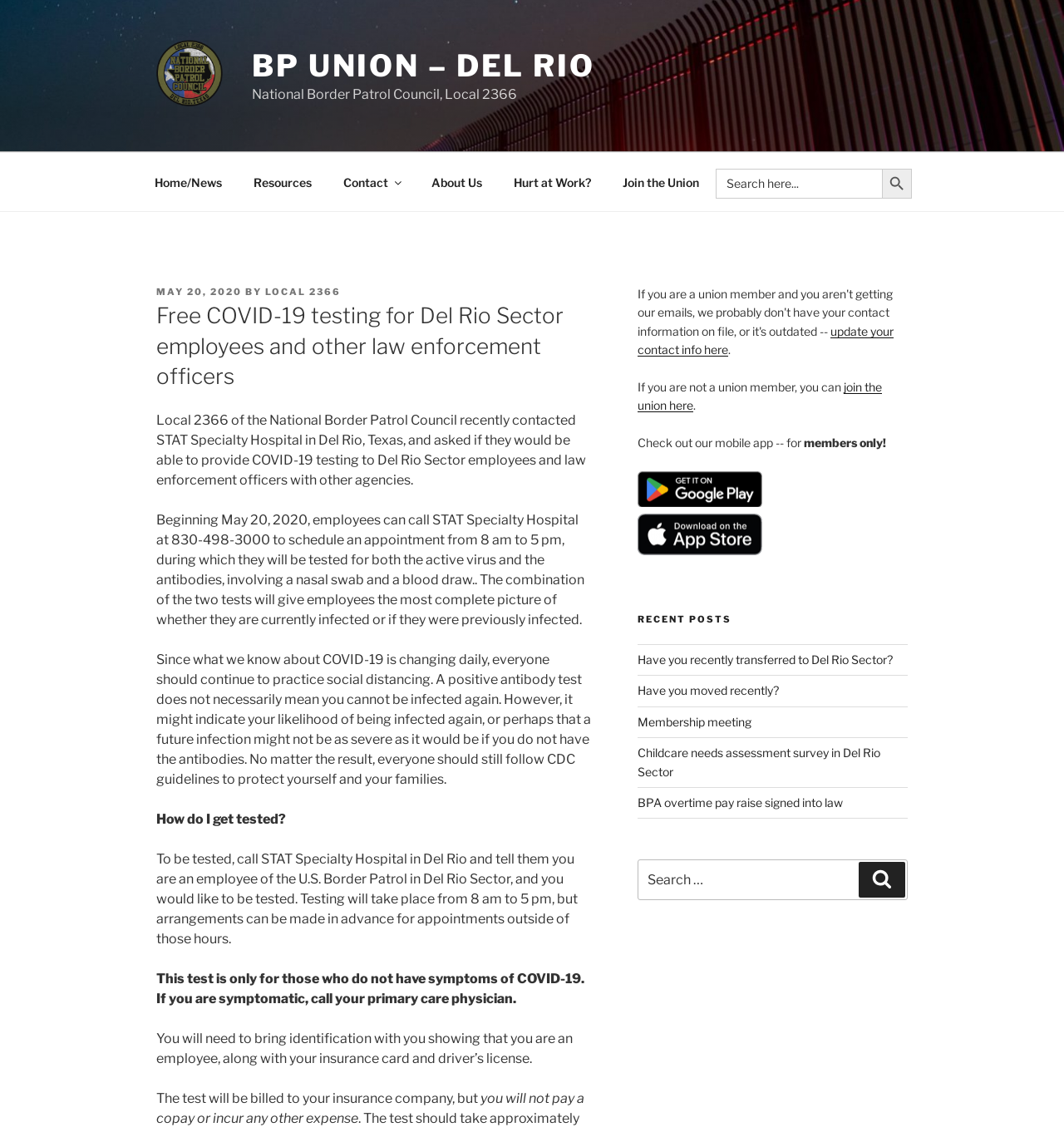Please identify the bounding box coordinates of the area that needs to be clicked to fulfill the following instruction: "Read about Free COVID-19 testing."

[0.147, 0.266, 0.556, 0.346]